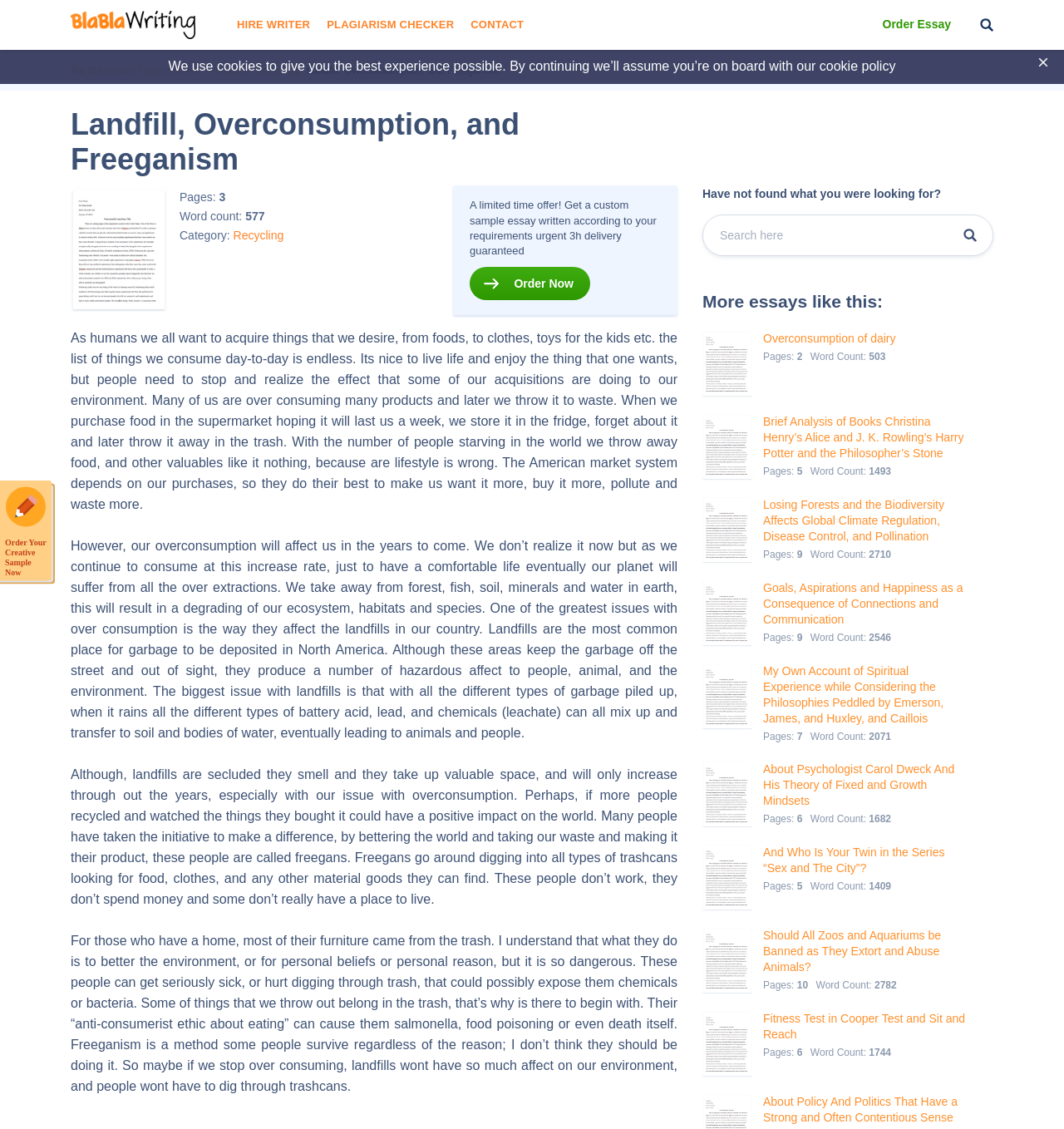Identify the bounding box coordinates of the region I need to click to complete this instruction: "Read more essays like this".

[0.66, 0.259, 0.83, 0.276]